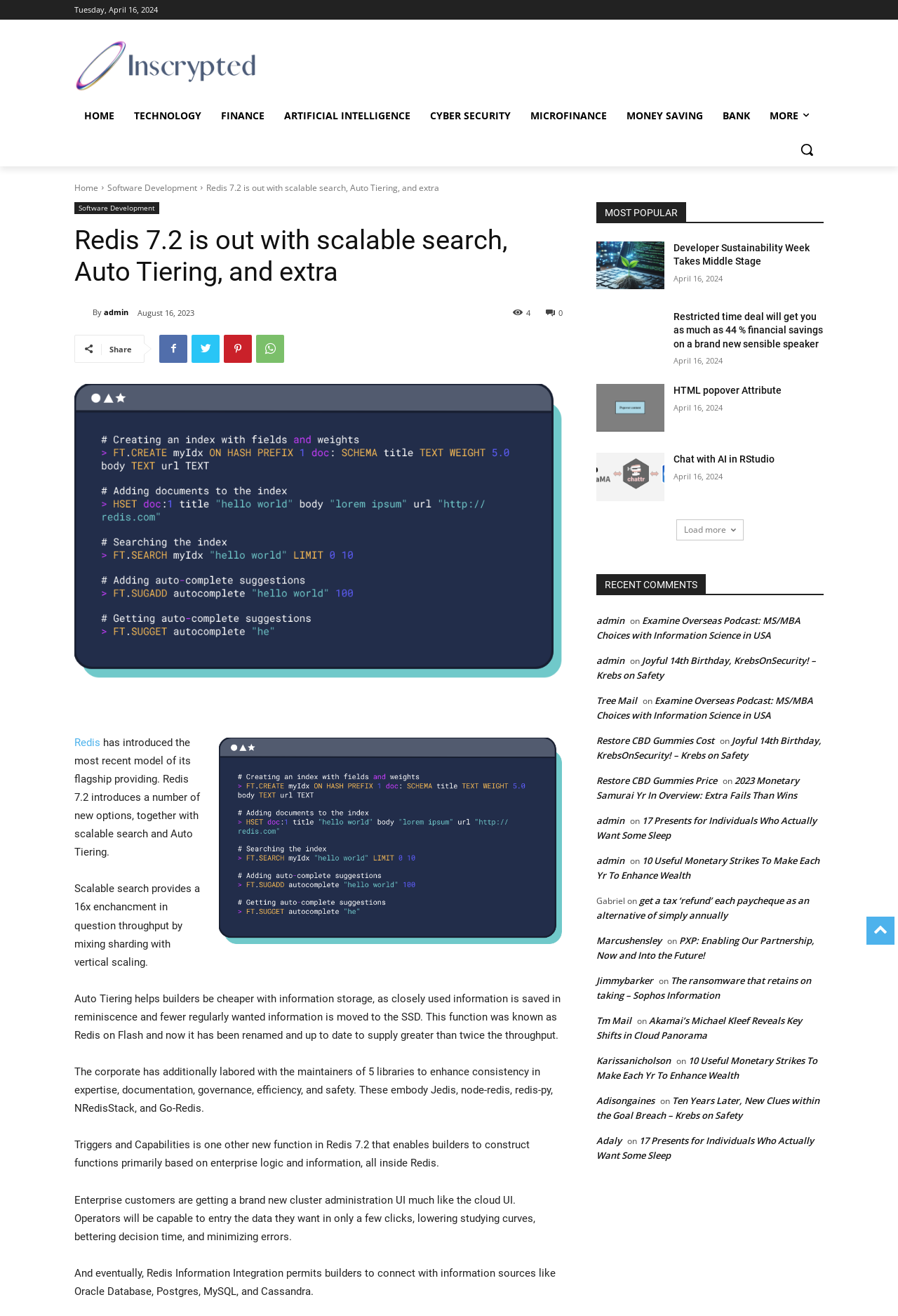Identify the webpage's primary heading and generate its text.

Redis 7.2 is out with scalable search, Auto Tiering, and extra